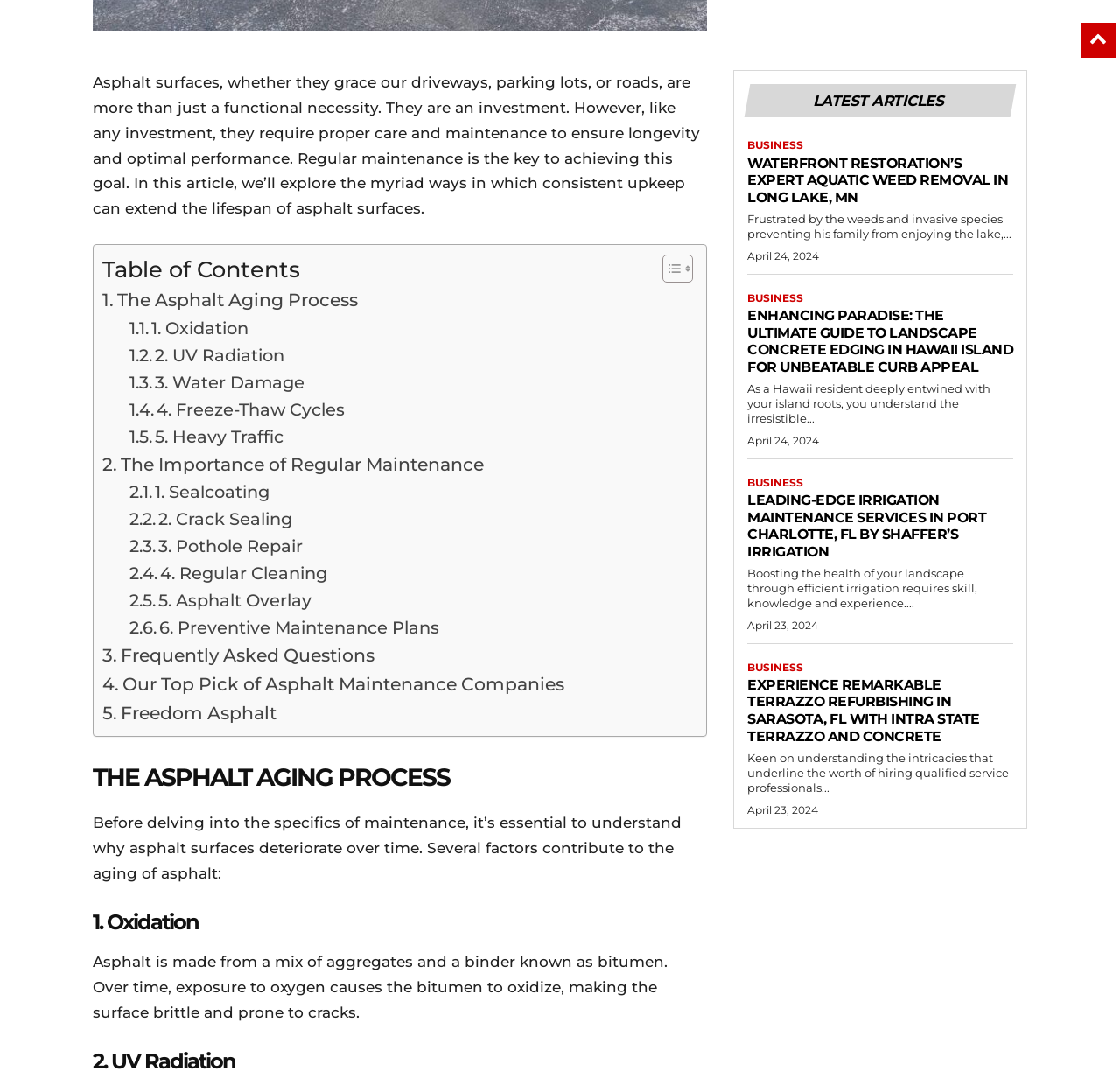What is the date of the article 'WATERFRONT RESTORATION’S EXPERT AQUATIC WEED REMOVAL IN LONG LAKE, MN'?
Please provide a single word or phrase based on the screenshot.

April 24, 2024